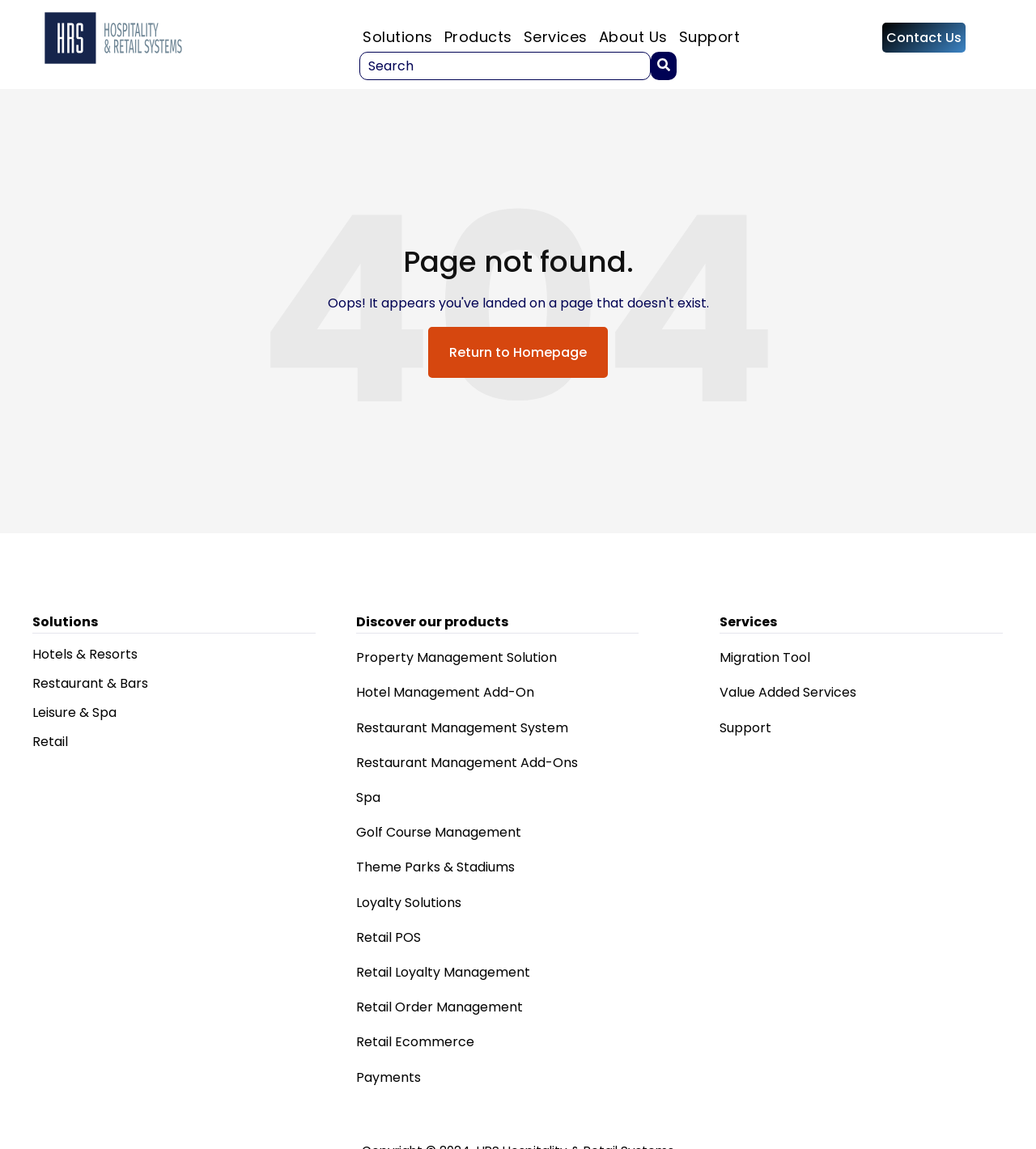Give a detailed account of the webpage, highlighting key information.

This webpage appears to be a 404 error page, indicating that the requested page was not found. At the top of the page, there is a navigation menu with links to "Solutions", "Products", "Services", "About Us", and "Support". On the right side of the navigation menu, there is a search field with an auto-suggest feature and a "Search" button.

Below the navigation menu, there is a main content area with a heading that reads "Page not found." Below the heading, there is a link to "Return to Homepage". 

On the left side of the main content area, there are three sections. The first section is labeled "Solutions" and contains links to "Hotels & Resorts", "Restaurant & Bars", "Leisure & Spa", and "Retail". The second section is labeled "Discover our products" and contains links to various products, including "Property Management Solution", "Hotel Management Add-On", and "Restaurant Management System". The third section is labeled "Services" and contains links to "Migration Tool", "Value Added Services", and "Support".

There is also a logo image at the top left corner of the page, and a "Contact Us" link at the top right corner.